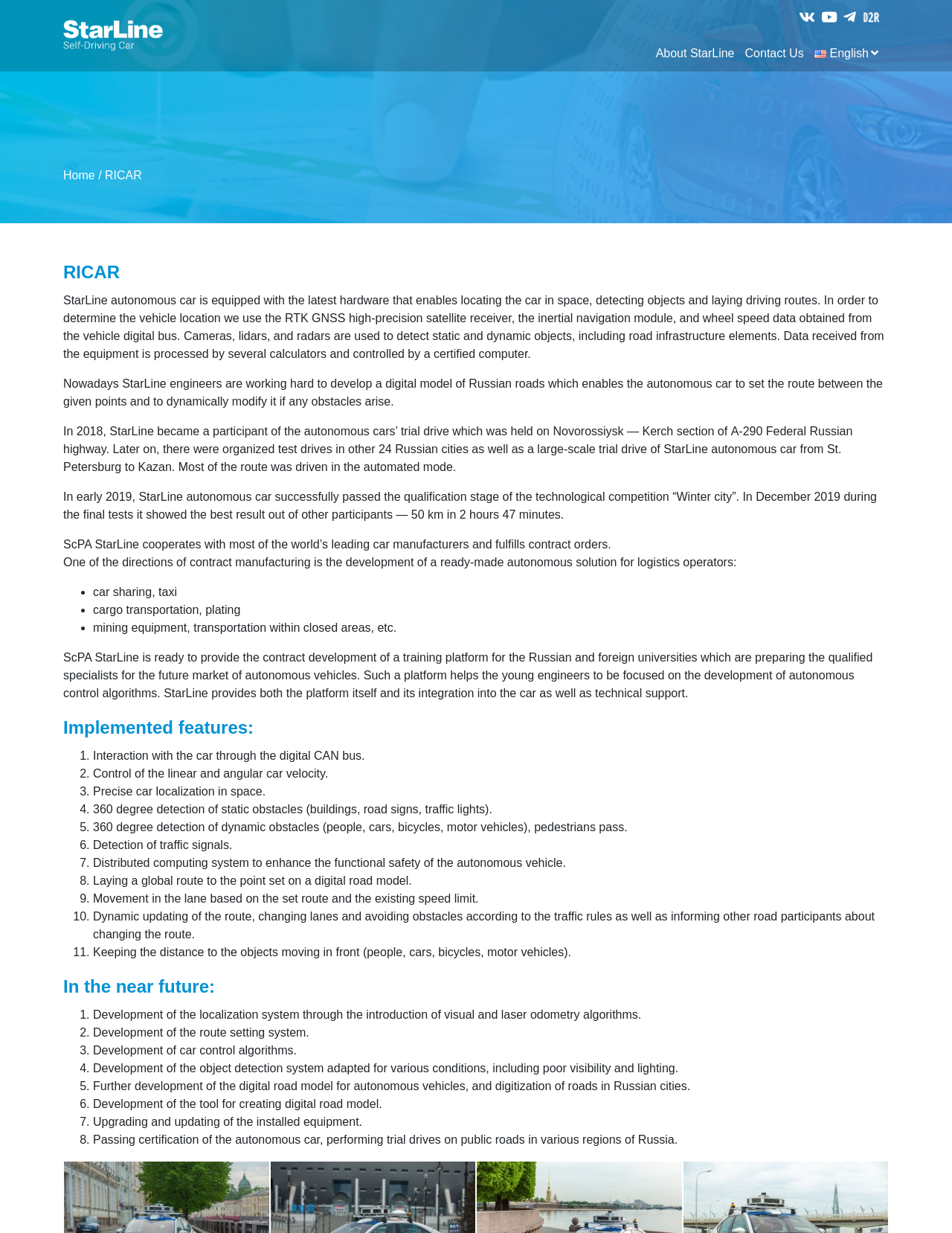Please predict the bounding box coordinates (top-left x, top-left y, bottom-right x, bottom-right y) for the UI element in the screenshot that fits the description: English

[0.856, 0.088, 0.994, 0.117]